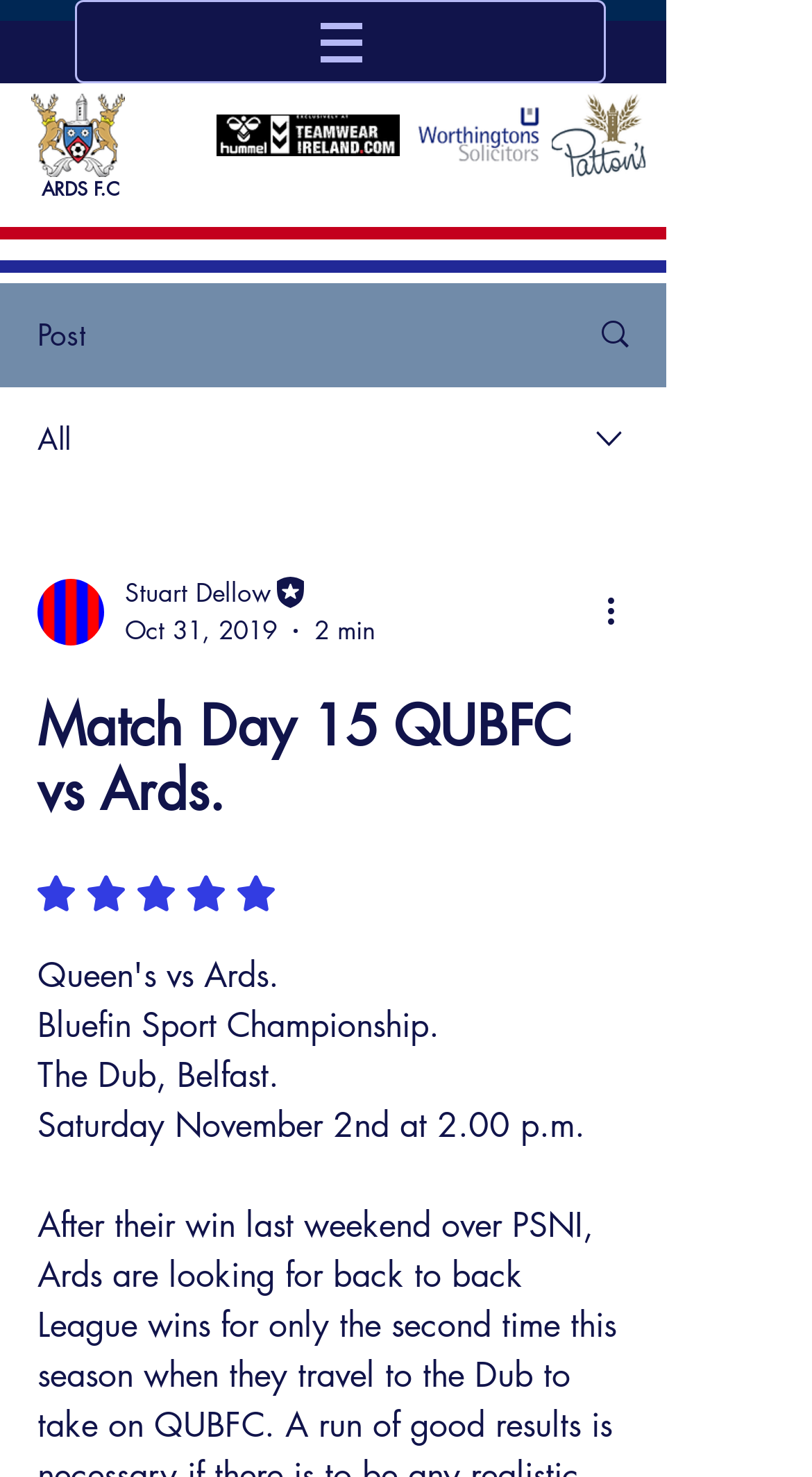Identify the bounding box for the described UI element: "aria-label="More actions"".

[0.738, 0.397, 0.8, 0.431]